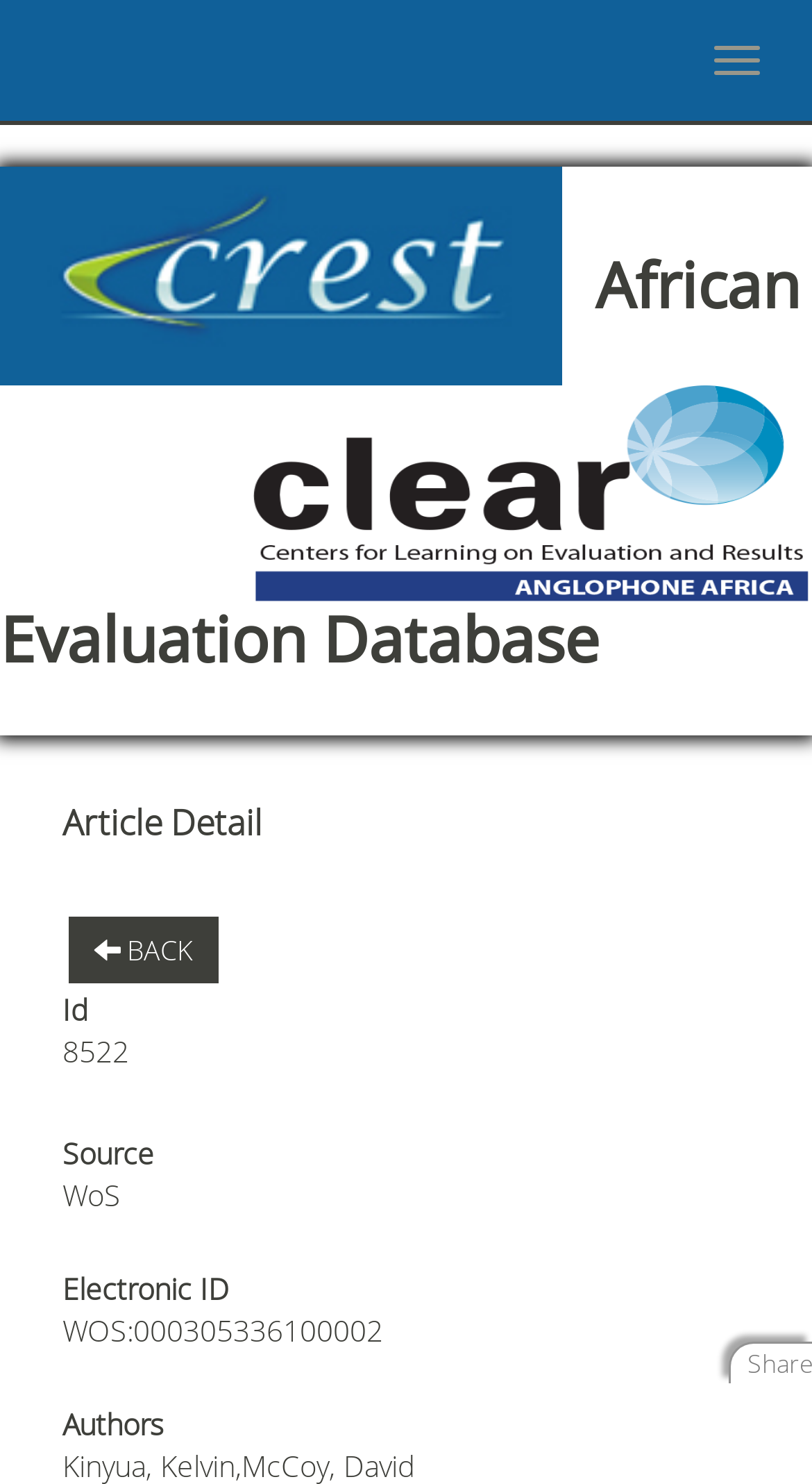Calculate the bounding box coordinates for the UI element based on the following description: "Toggle navigation". Ensure the coordinates are four float numbers between 0 and 1, i.e., [left, top, right, bottom].

[0.854, 0.018, 0.962, 0.063]